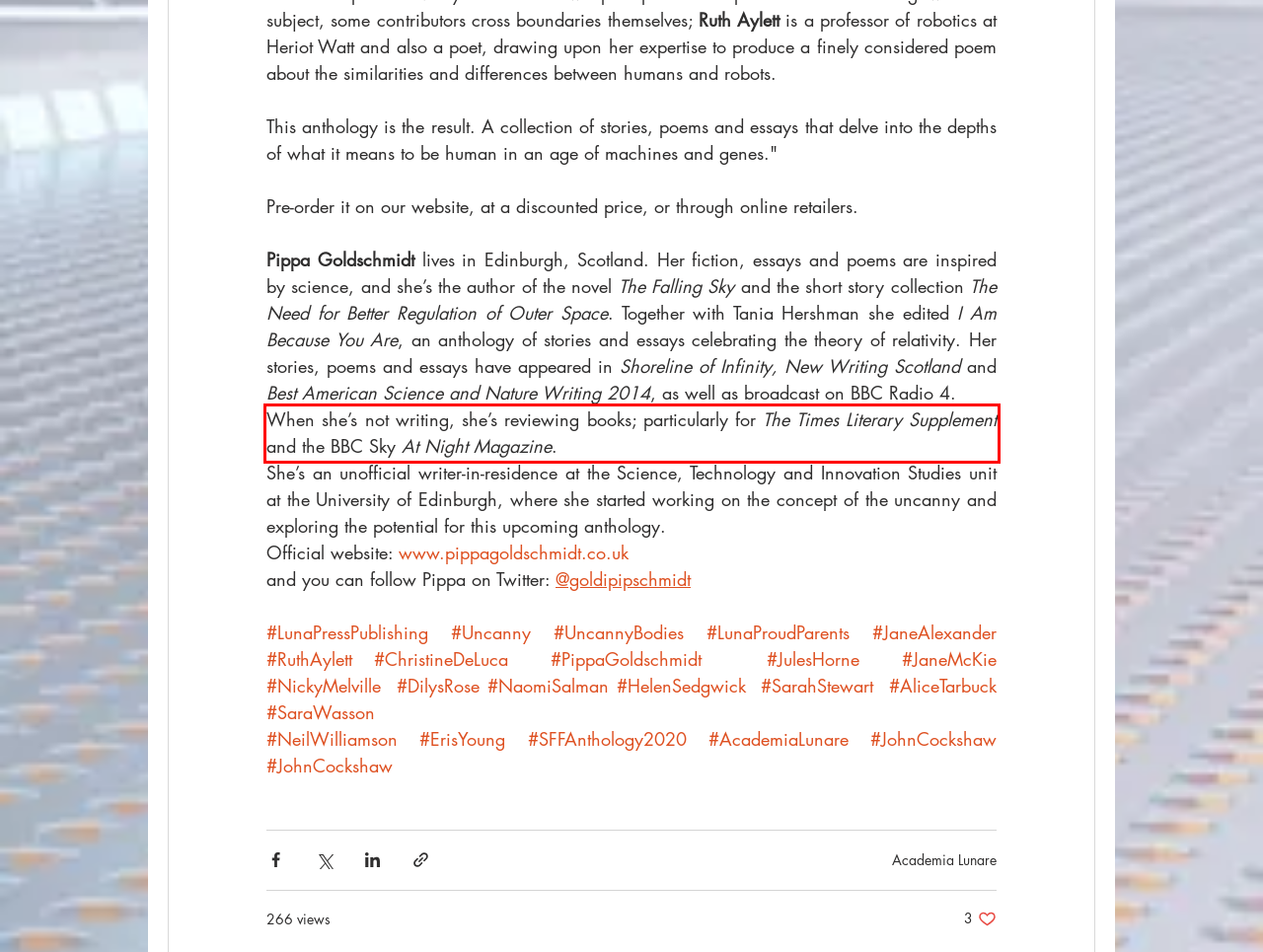Given a webpage screenshot with a red bounding box, perform OCR to read and deliver the text enclosed by the red bounding box.

When she’s not writing, she’s reviewing books; particularly for The Times Literary Supplement and the BBC Sky At Night Magazine.